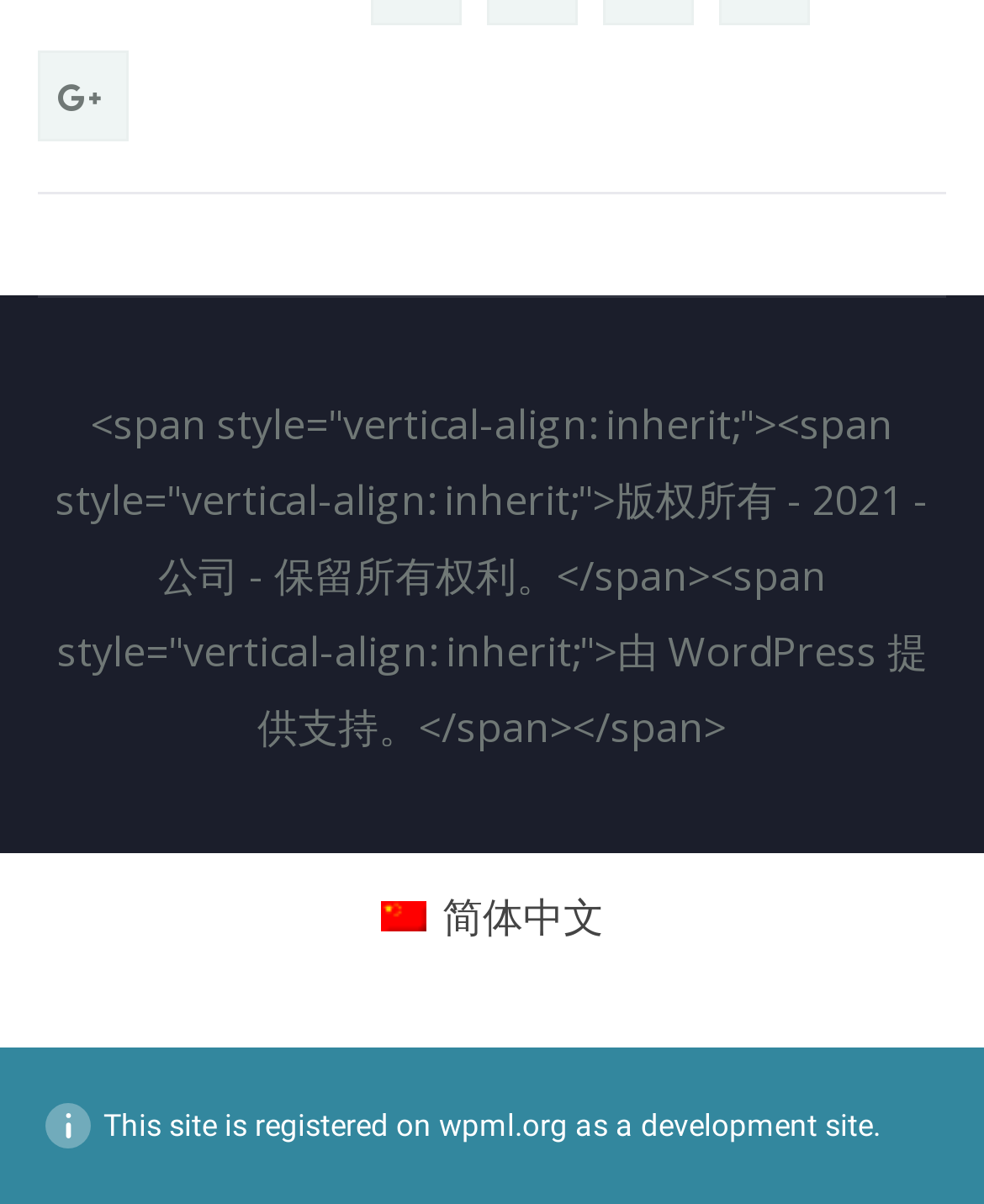What type of site is this?
Give a thorough and detailed response to the question.

I inferred this from the text at the bottom of the page, which says 'This site is registered on wpml.org as a development site', suggesting that this website is a development site.